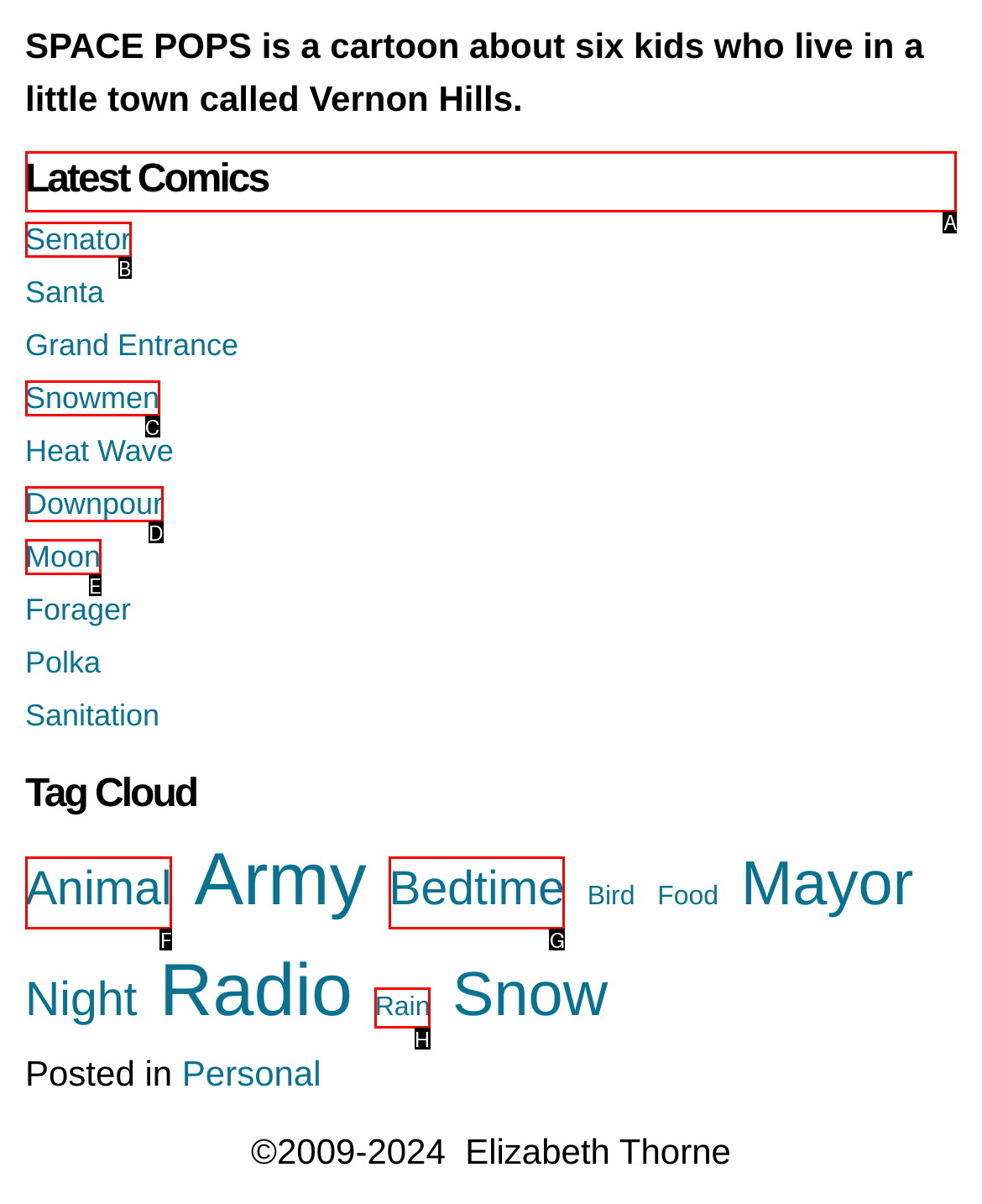Given the task: view latest comics, tell me which HTML element to click on.
Answer with the letter of the correct option from the given choices.

A